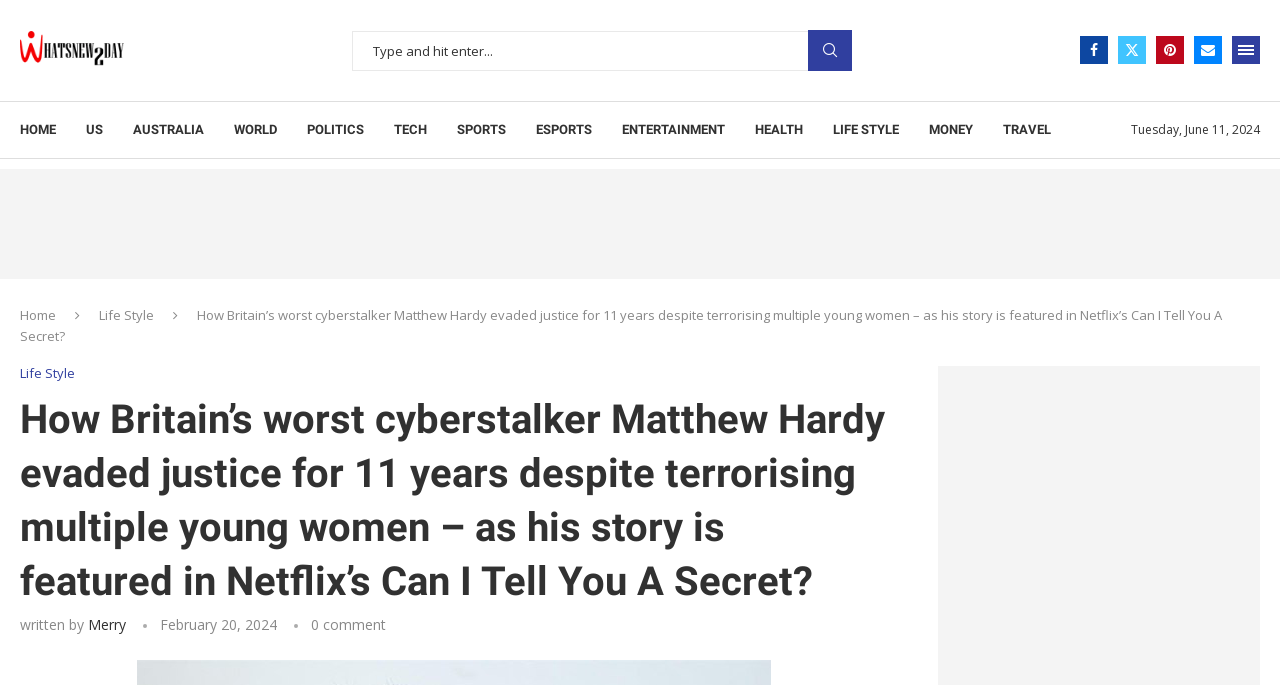Identify the bounding box coordinates for the region to click in order to carry out this instruction: "Read the article about Matthew Hardy". Provide the coordinates using four float numbers between 0 and 1, formatted as [left, top, right, bottom].

[0.107, 0.963, 0.602, 0.992]